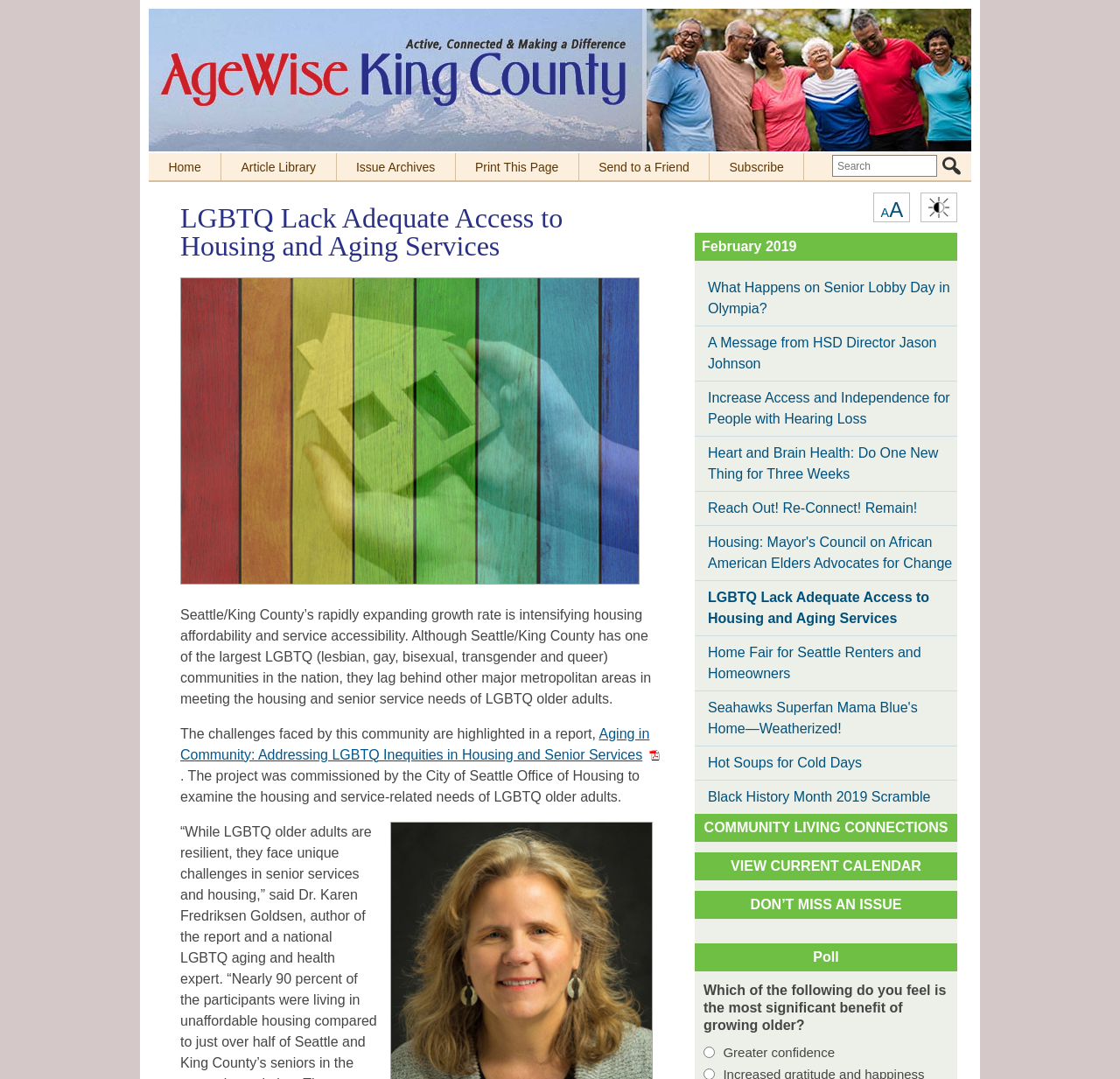Please determine the bounding box coordinates of the area that needs to be clicked to complete this task: 'Subscribe'. The coordinates must be four float numbers between 0 and 1, formatted as [left, top, right, bottom].

[0.634, 0.142, 0.718, 0.167]